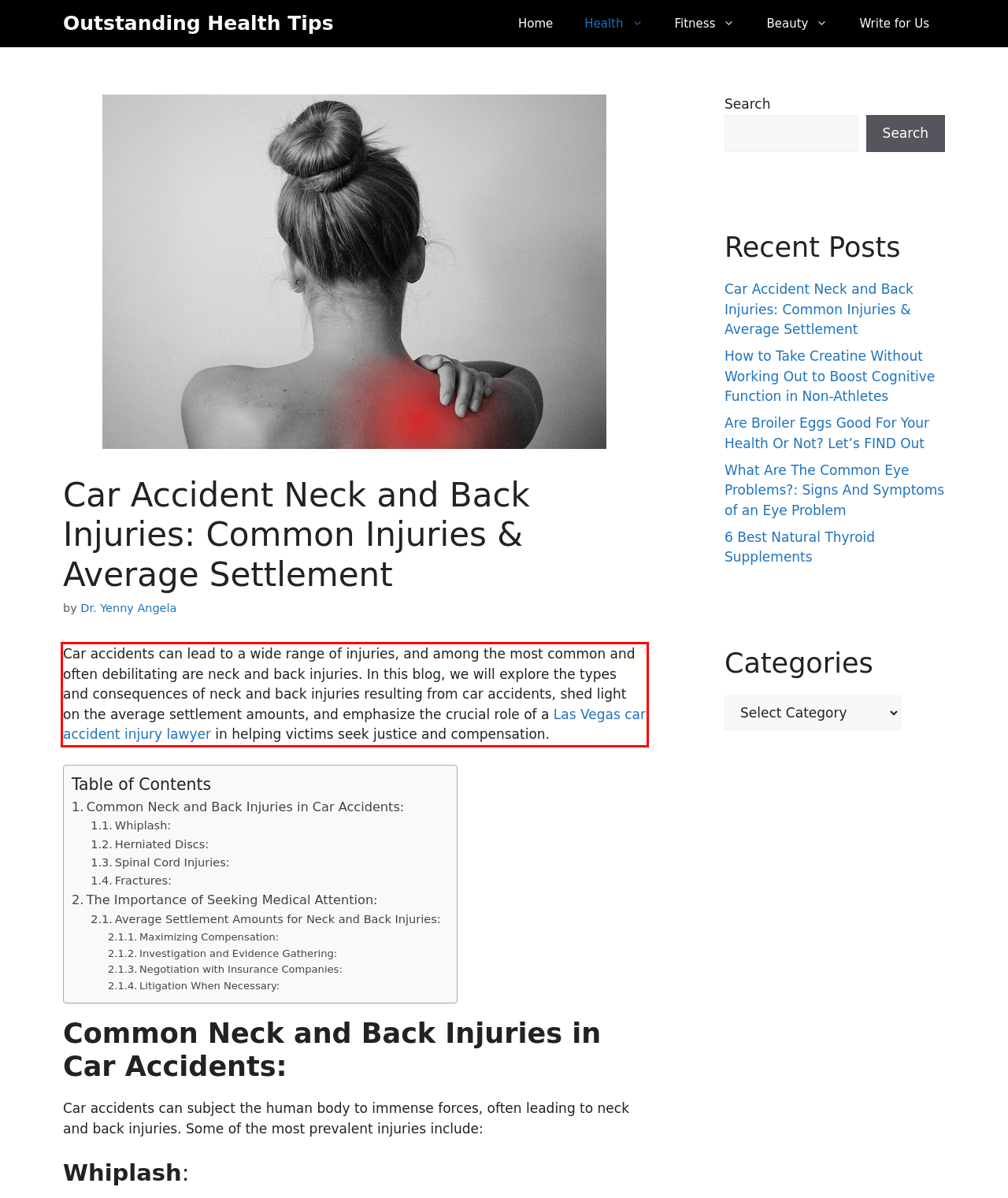You have a screenshot of a webpage where a UI element is enclosed in a red rectangle. Perform OCR to capture the text inside this red rectangle.

Car accidents can lead to a wide range of injuries, and among the most common and often debilitating are neck and back injuries. In this blog, we will explore the types and consequences of neck and back injuries resulting from car accidents, shed light on the average settlement amounts, and emphasize the crucial role of a Las Vegas car accident injury lawyer in helping victims seek justice and compensation.